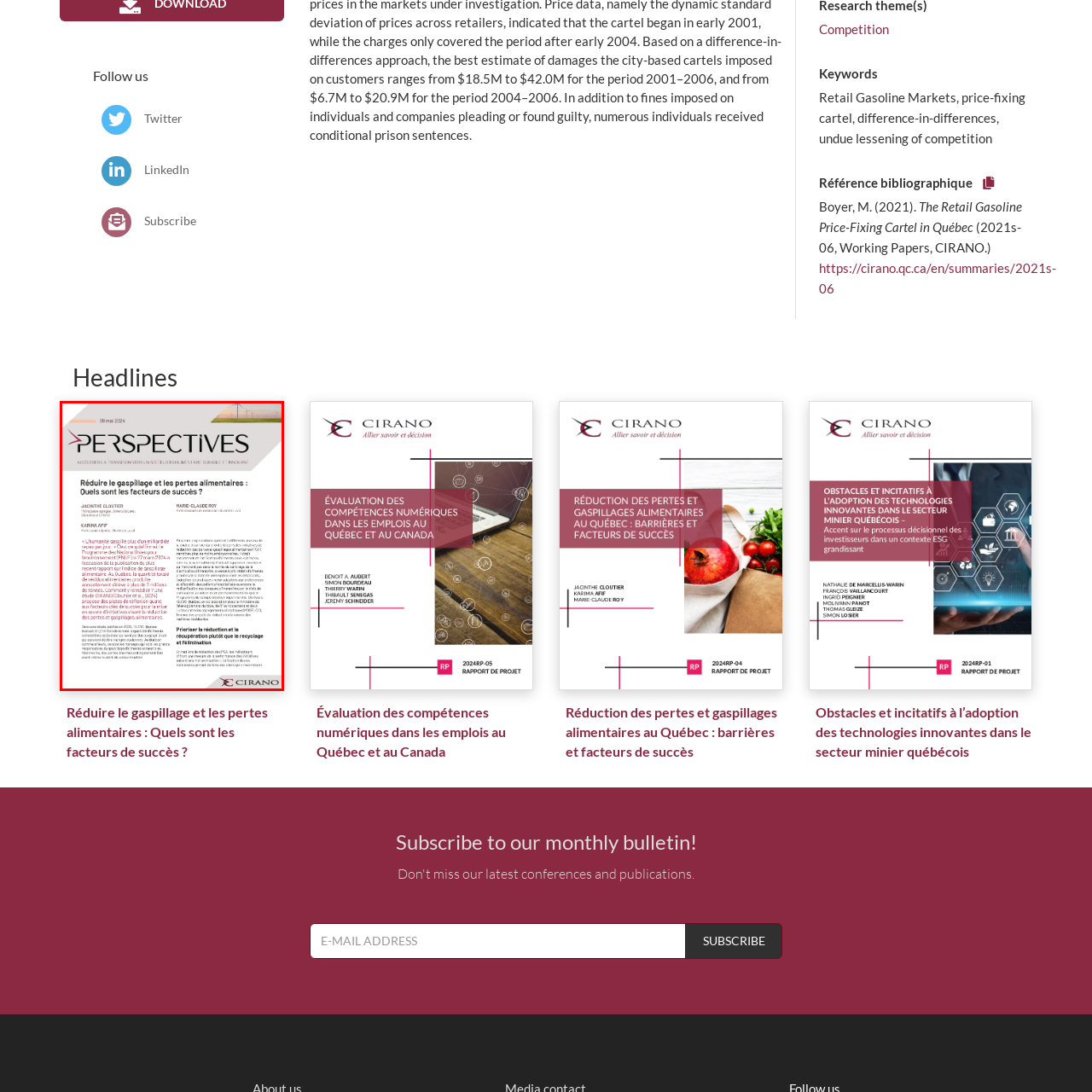Direct your attention to the image marked by the red boundary, What is the main topic of the publication? Provide a single word or phrase in response.

Food waste reduction